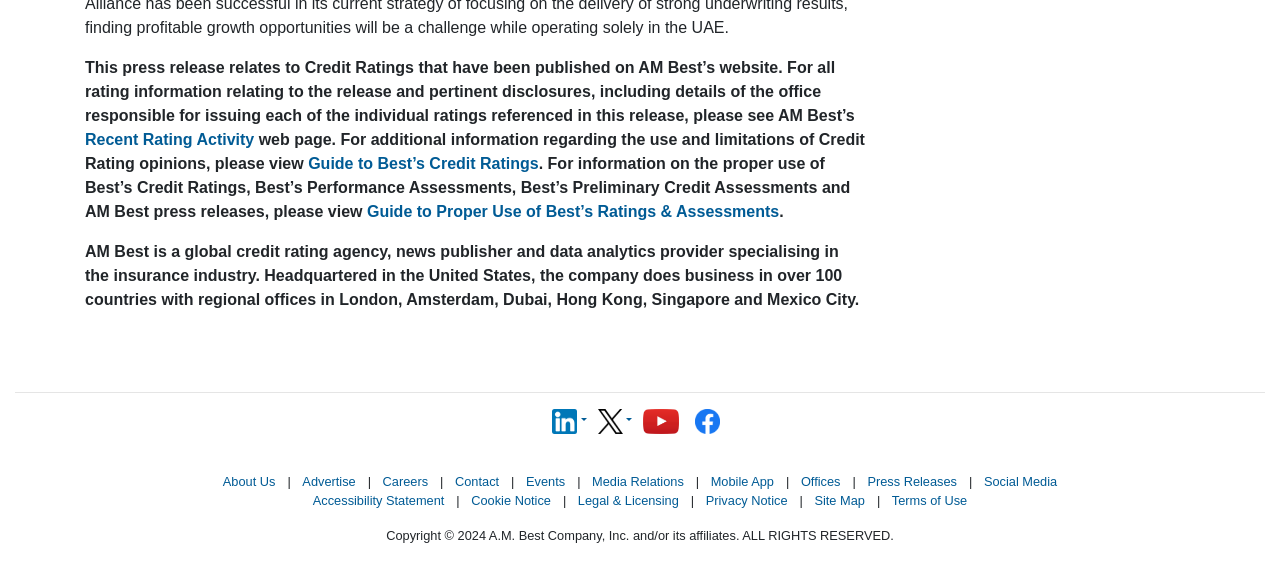Where is the headquarters of AM Best located?
Please provide a detailed and comprehensive answer to the question.

The StaticText element with ID 664 mentions that the company is 'Headquartered in the United States', indicating the location of its headquarters.